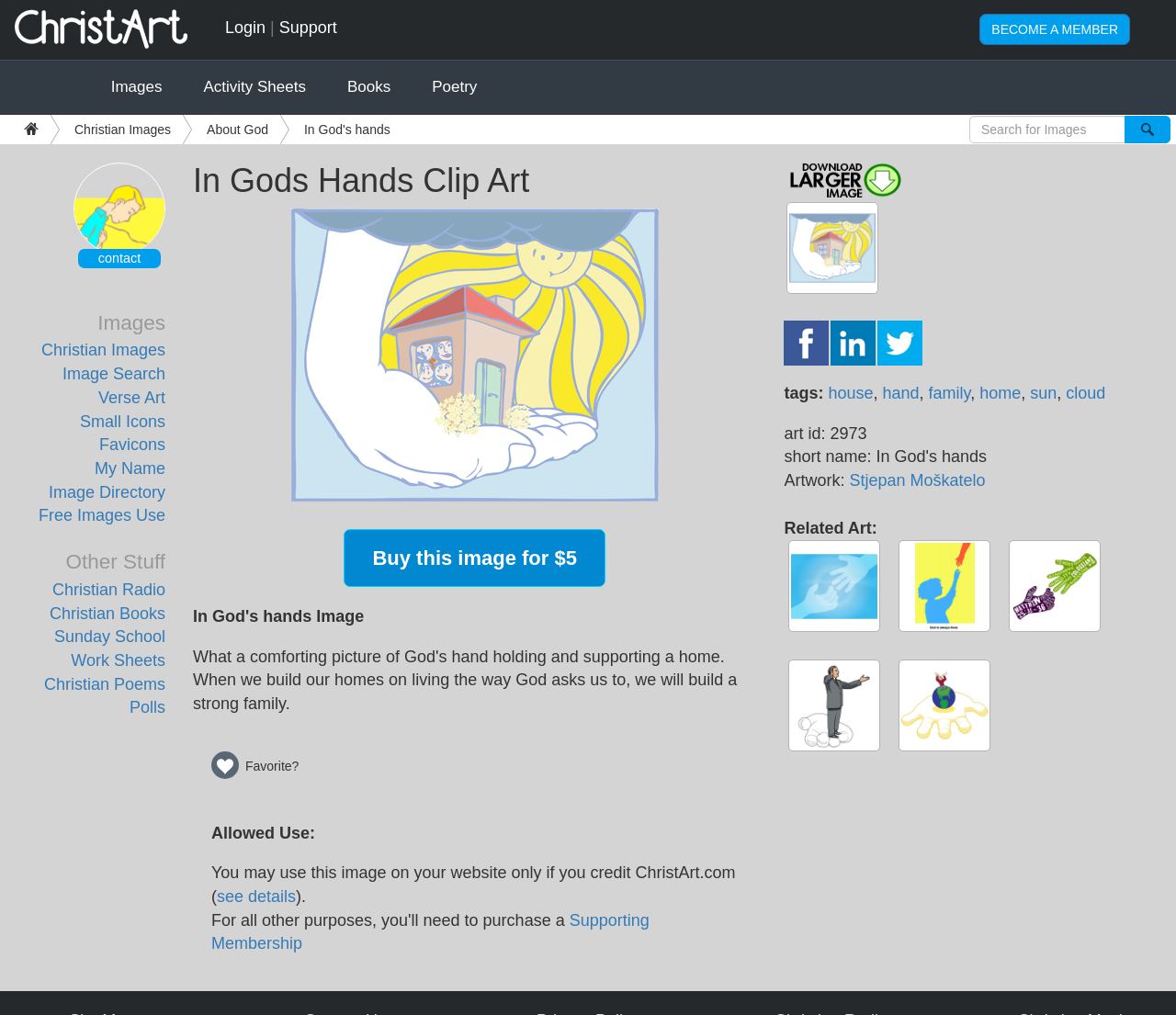Generate a thorough explanation of the webpage's elements.

This webpage is about Christian images and clip art, specifically featuring an image of a house being held up by a hand from heaven, symbolizing God's care and protection. At the top of the page, there is a navigation menu with links to "ChristArt.com", "Login", "Support", and "Become a Member". Below this menu, there is a table with links to various categories, including "Images", "Activity Sheets", "Books", and "Poetry".

On the left side of the page, there is a search box and a button to search for images. Below this, there are links to "Christian Images", "About God", and other related topics. Further down, there are headings for "Images" and "Other Stuff", with links to various subtopics, such as "Image Search", "Verse Art", and "Christian Radio".

The main content of the page is focused on the image "In God's Hands Clip Art", which is displayed prominently in the center of the page. Below the image, there are links to "Buy this image for $5" and a button to favorite the image. There is also a section explaining the allowed use of the image, with a link to see details.

On the right side of the page, there are links to related art, including "Helping hand silhouette powerpoint background" and "A helping hand reaching to a needy hand". Each of these links has a corresponding image displayed below it.

At the bottom of the page, there are links to "clipart download", "thumbnail", and social media buttons. There is also a section with tags, including "house", "hand", "family", "home", "sun", and "cloud".